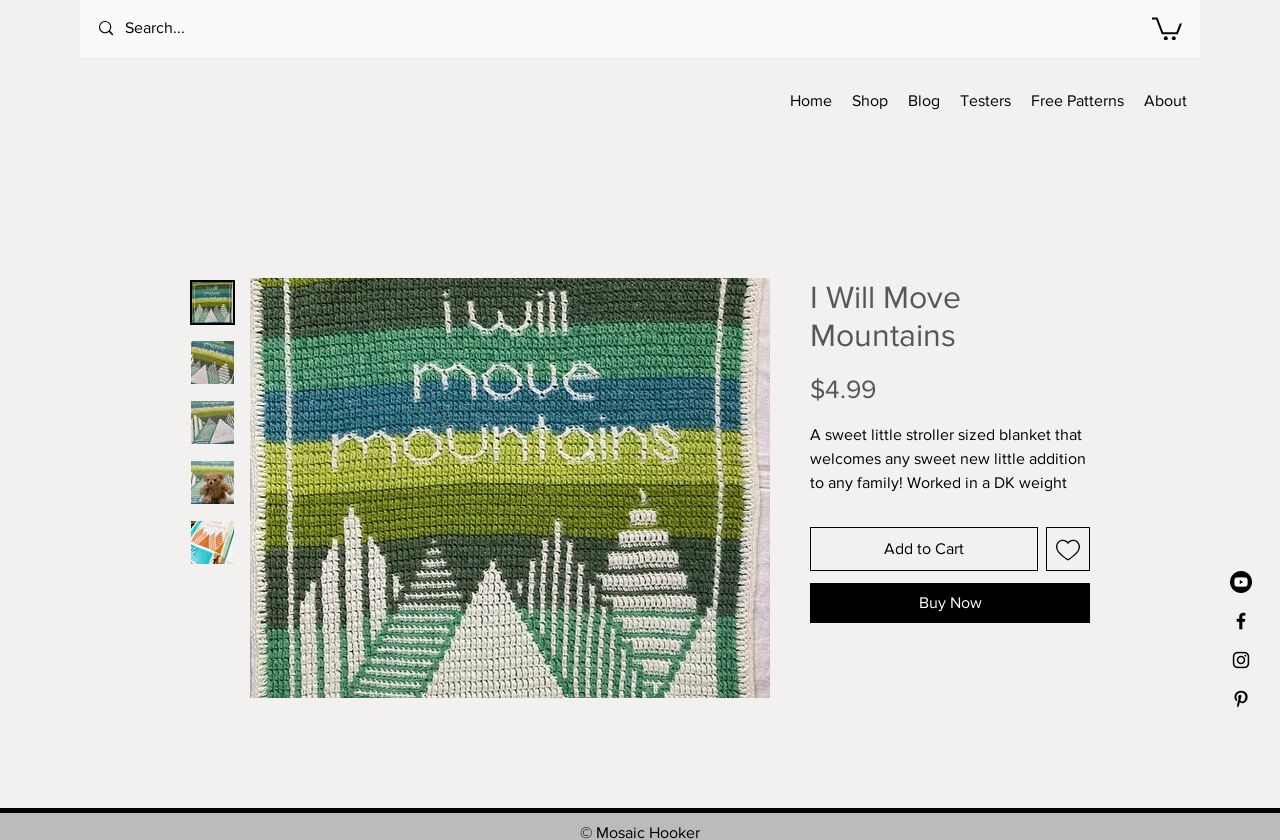Identify the bounding box coordinates for the UI element described as: "About".

[0.886, 0.085, 0.935, 0.155]